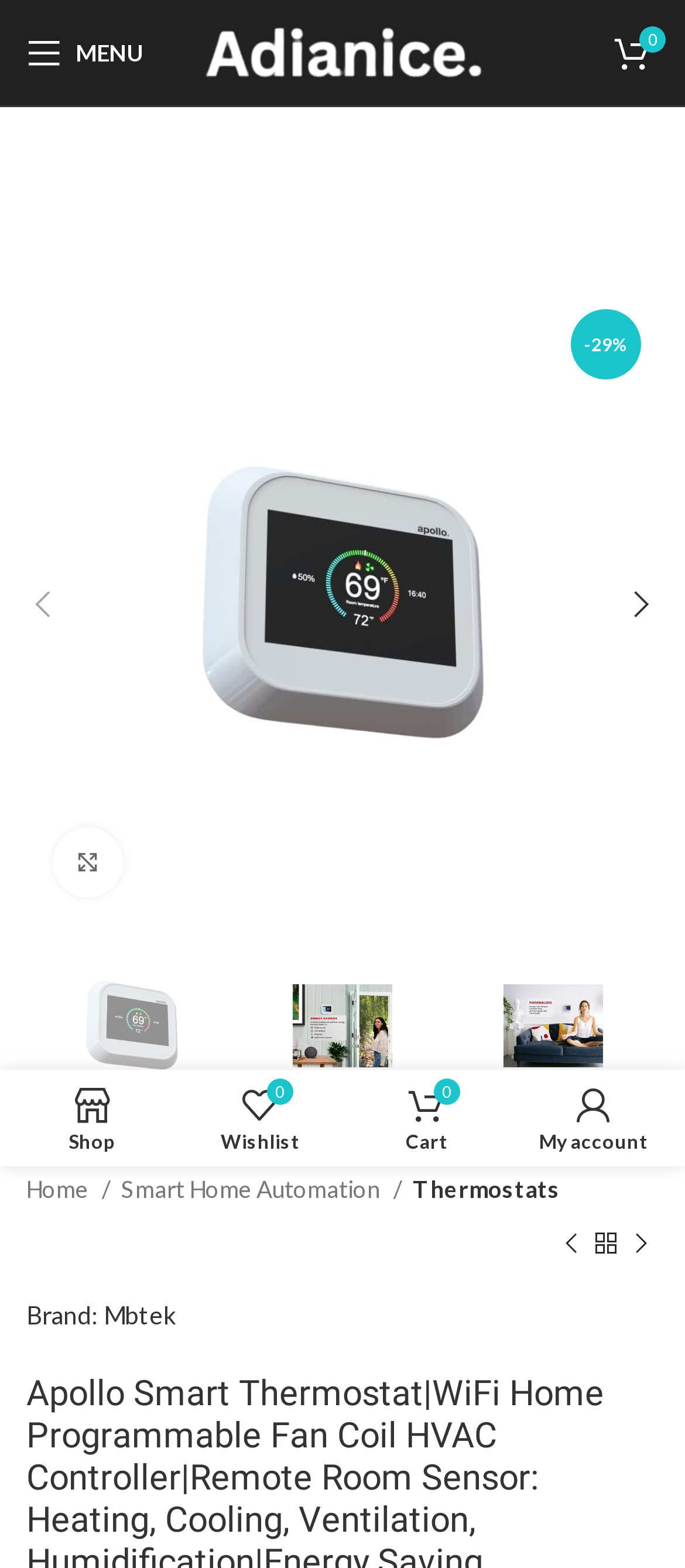Describe every aspect of the webpage comprehensively.

This webpage is about the Apollo Smart Thermostat, a WiFi home programmable fan coil HVAC controller. At the top left corner, there is a mobile menu link with the text "MENU" next to it. On the same line, there is a link to the brand "Adianice" with its logo. 

To the right of the Adianice logo, there is a link with a discount percentage "-29%". Below this, there is a large figure that takes up most of the width of the page, containing an image of the thermostat. 

Above the image, there is a link to enlarge the image. Below the image, there is a breadcrumb navigation menu with links to "Home", "Smart Home Automation", and "Thermostats". 

On the right side of the breadcrumb menu, there are links to navigate to the previous and next products. Below these links, there is a link to the brand "Mbtek". 

At the bottom of the page, there are several links and icons, including a "Shop" link, a "My wishlist" link with a count of 0, a "My cart" link with a count of 0, and a "My account" link.